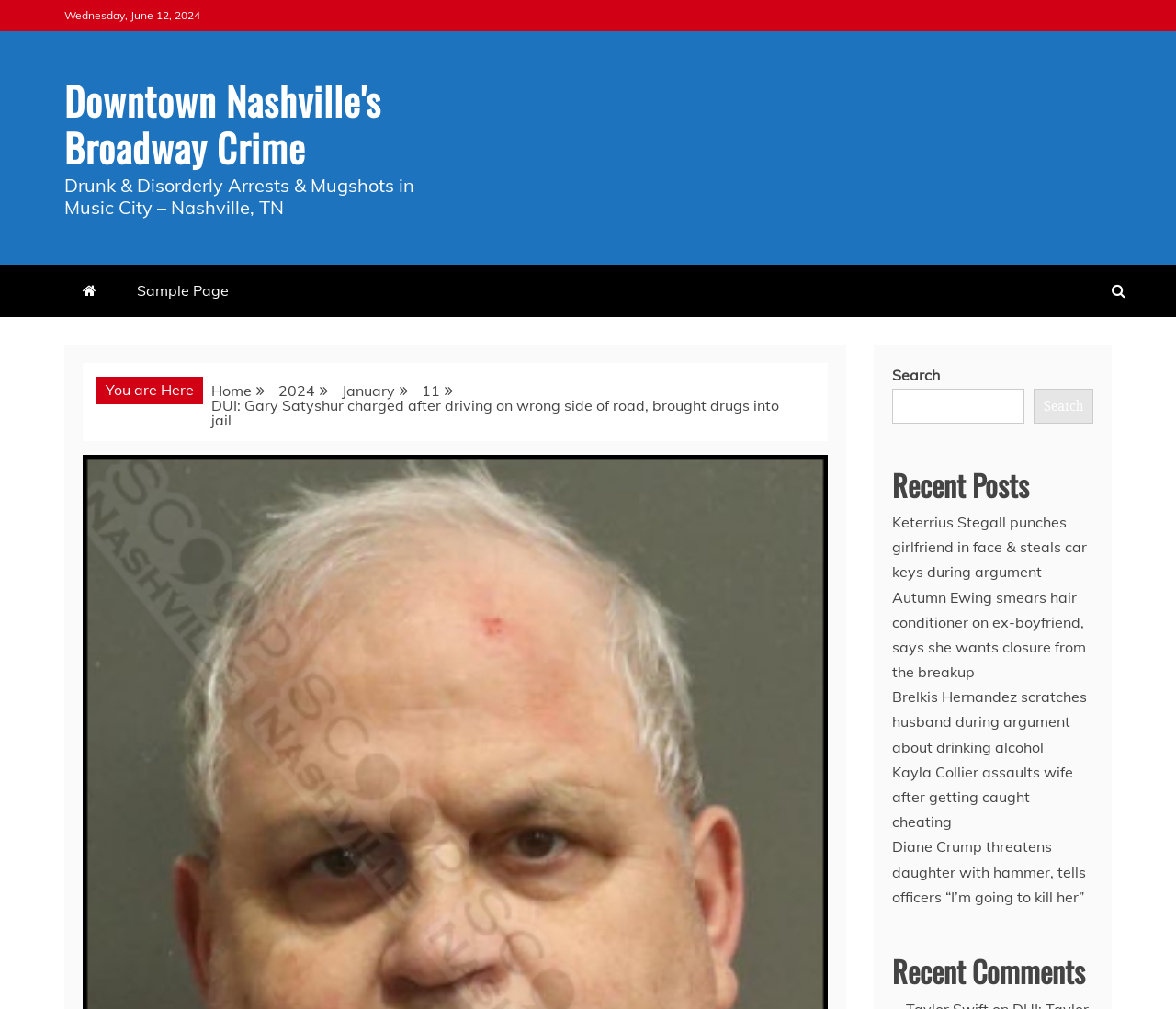Locate the bounding box coordinates of the element that should be clicked to fulfill the instruction: "Navigate to Home".

[0.18, 0.378, 0.214, 0.397]